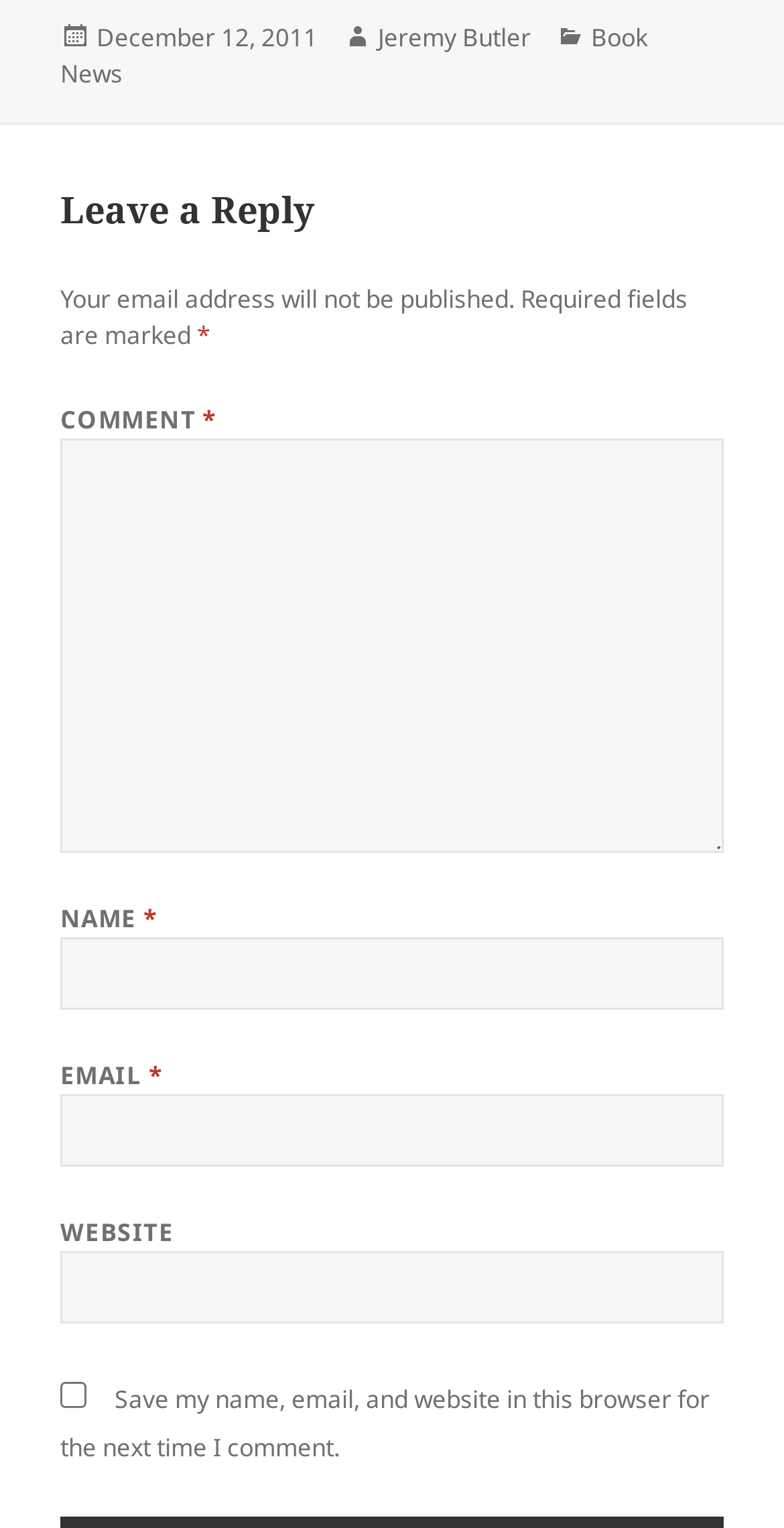Highlight the bounding box coordinates of the region I should click on to meet the following instruction: "Enter your comment in the 'COMMENT' field".

[0.077, 0.287, 0.923, 0.558]